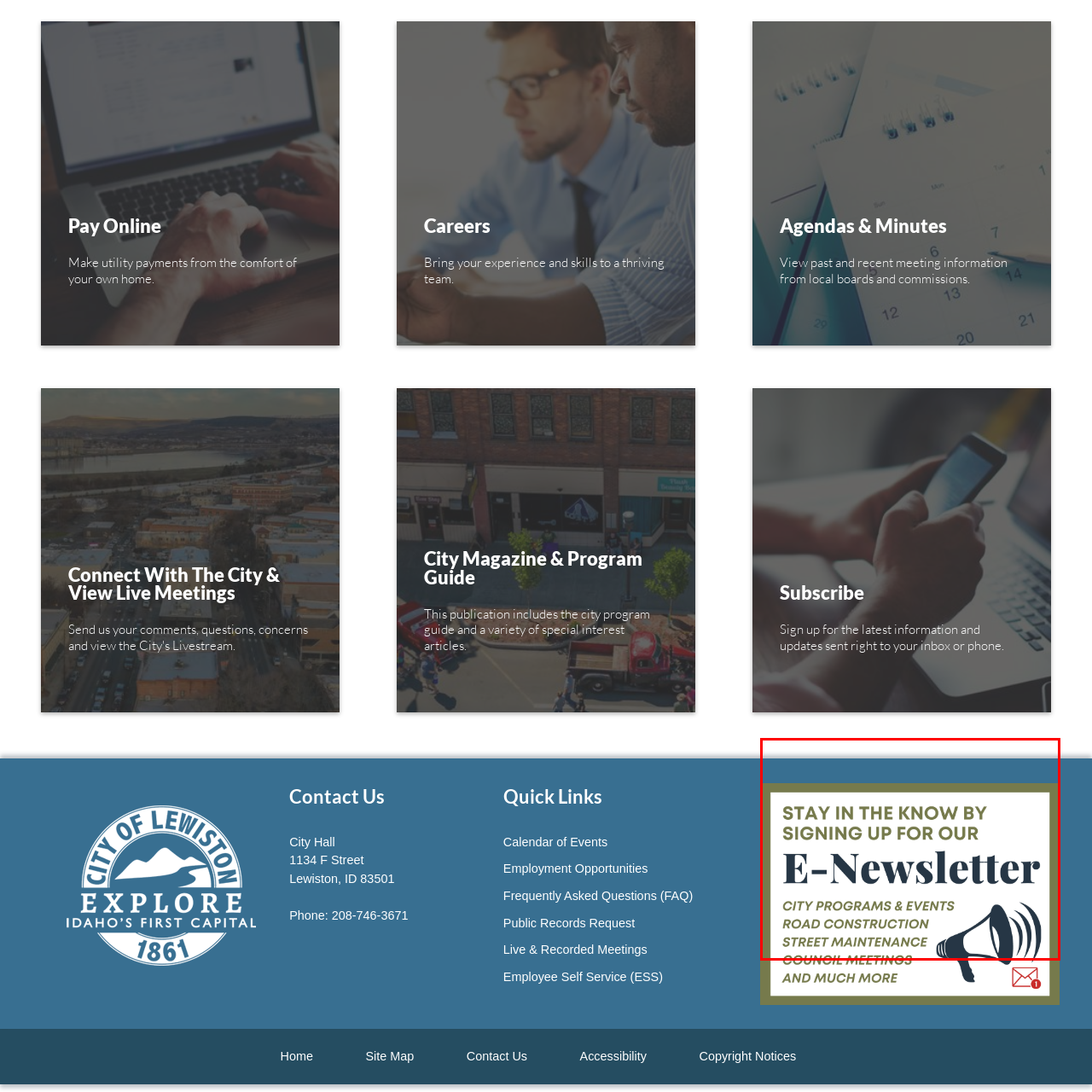Please analyze the elements within the red highlighted area in the image and provide a comprehensive answer to the following question: What symbolizes communication in the image?

The graphic representation of a megaphone in the image symbolizes communication, which is fitting given the purpose of the e-newsletter is to keep residents informed about city programs, events, and other important civic information.